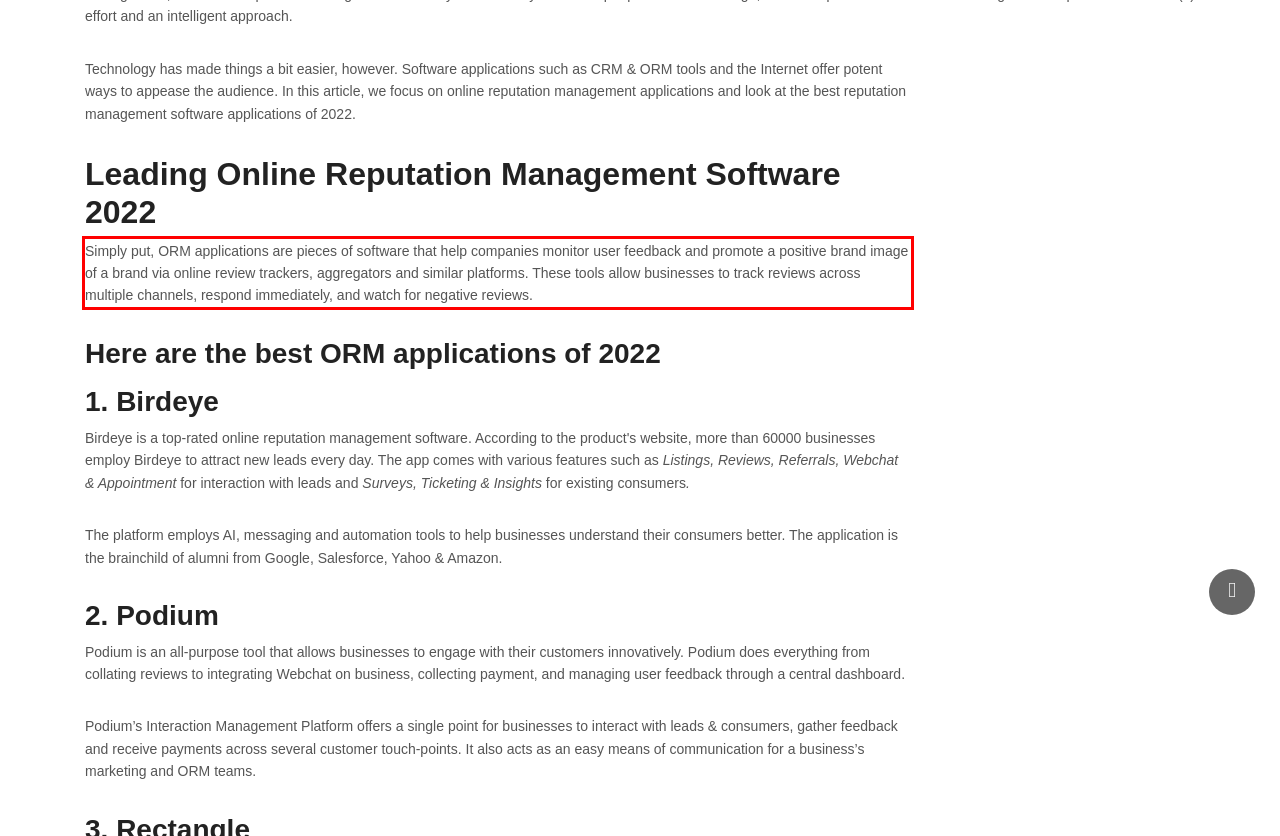From the provided screenshot, extract the text content that is enclosed within the red bounding box.

Simply put, ORM applications are pieces of software that help companies monitor user feedback and promote a positive brand image of a brand via online review trackers, aggregators and similar platforms. These tools allow businesses to track reviews across multiple channels, respond immediately, and watch for negative reviews.